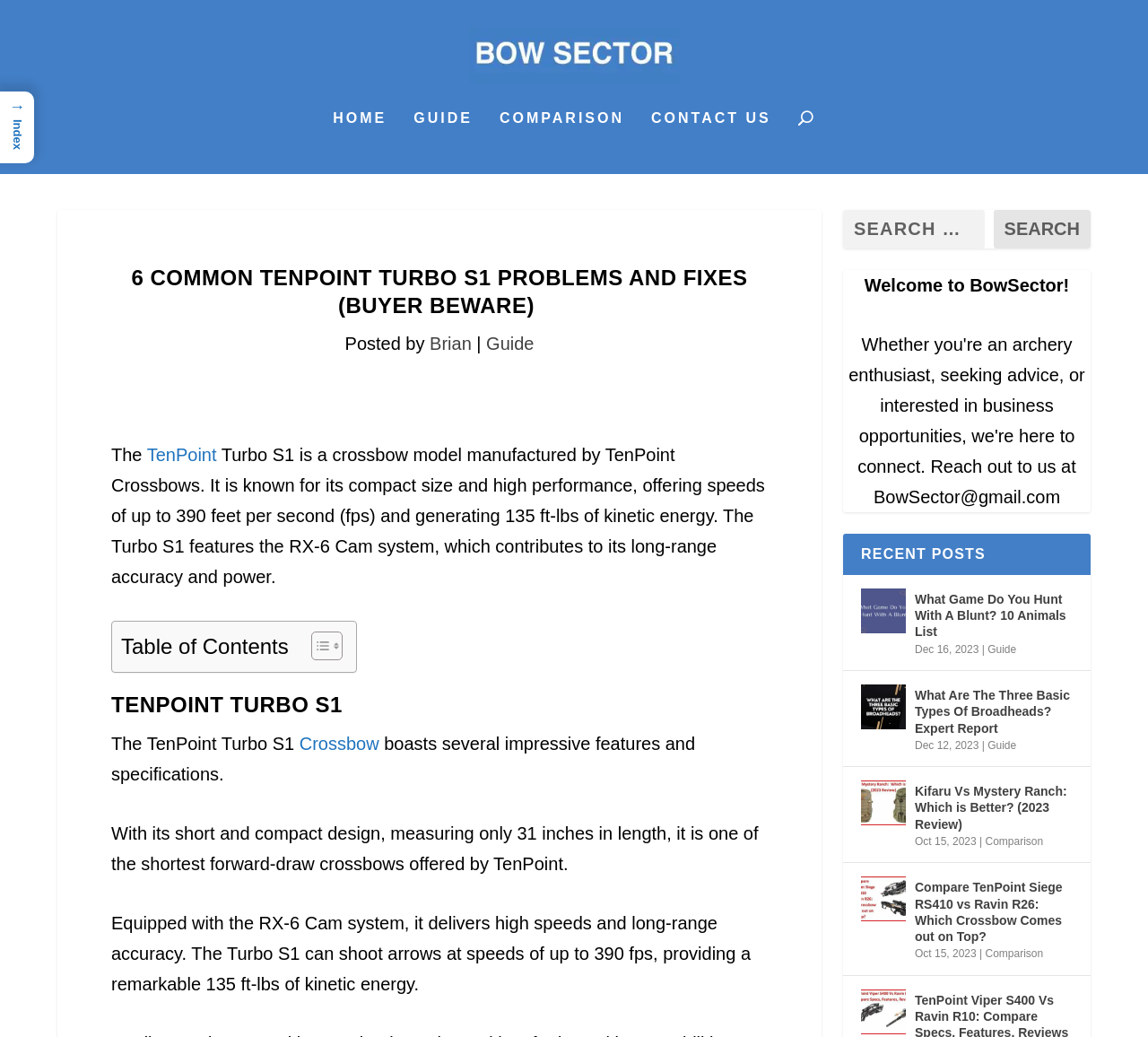Please find the bounding box coordinates of the element's region to be clicked to carry out this instruction: "Get help from the help center".

None